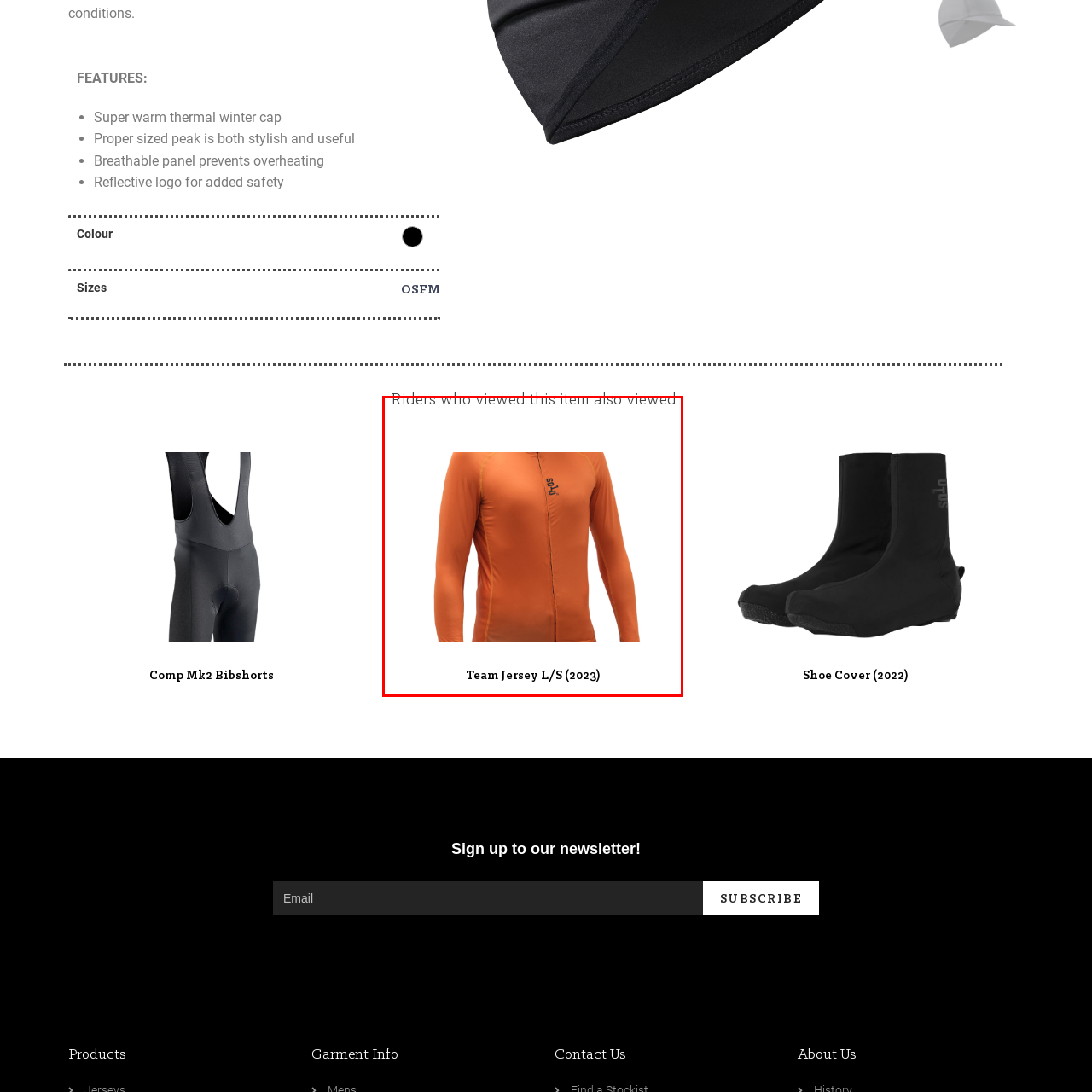What is the name of the product displayed?  
Concentrate on the image marked with the red box and respond with a detailed answer that is fully based on the content of the image.

The caption displays the product name 'Team Jersey L/S (2023)' below the image, indicating that this is the name of the product being showcased.